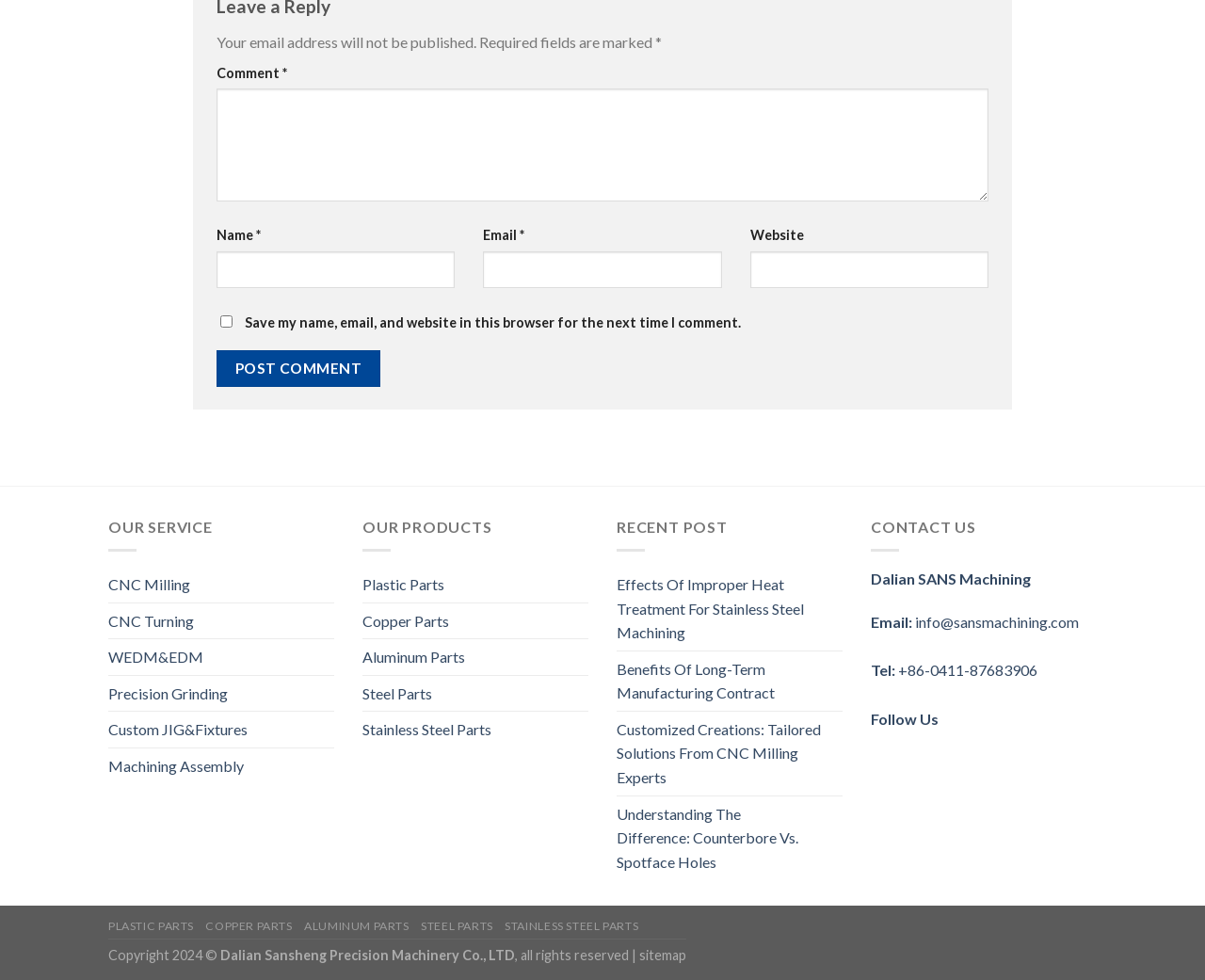What is the email address?
Using the image as a reference, deliver a detailed and thorough answer to the question.

The email address is mentioned in the 'CONTACT US' section, where it is written as 'info@sansmachining.com'.